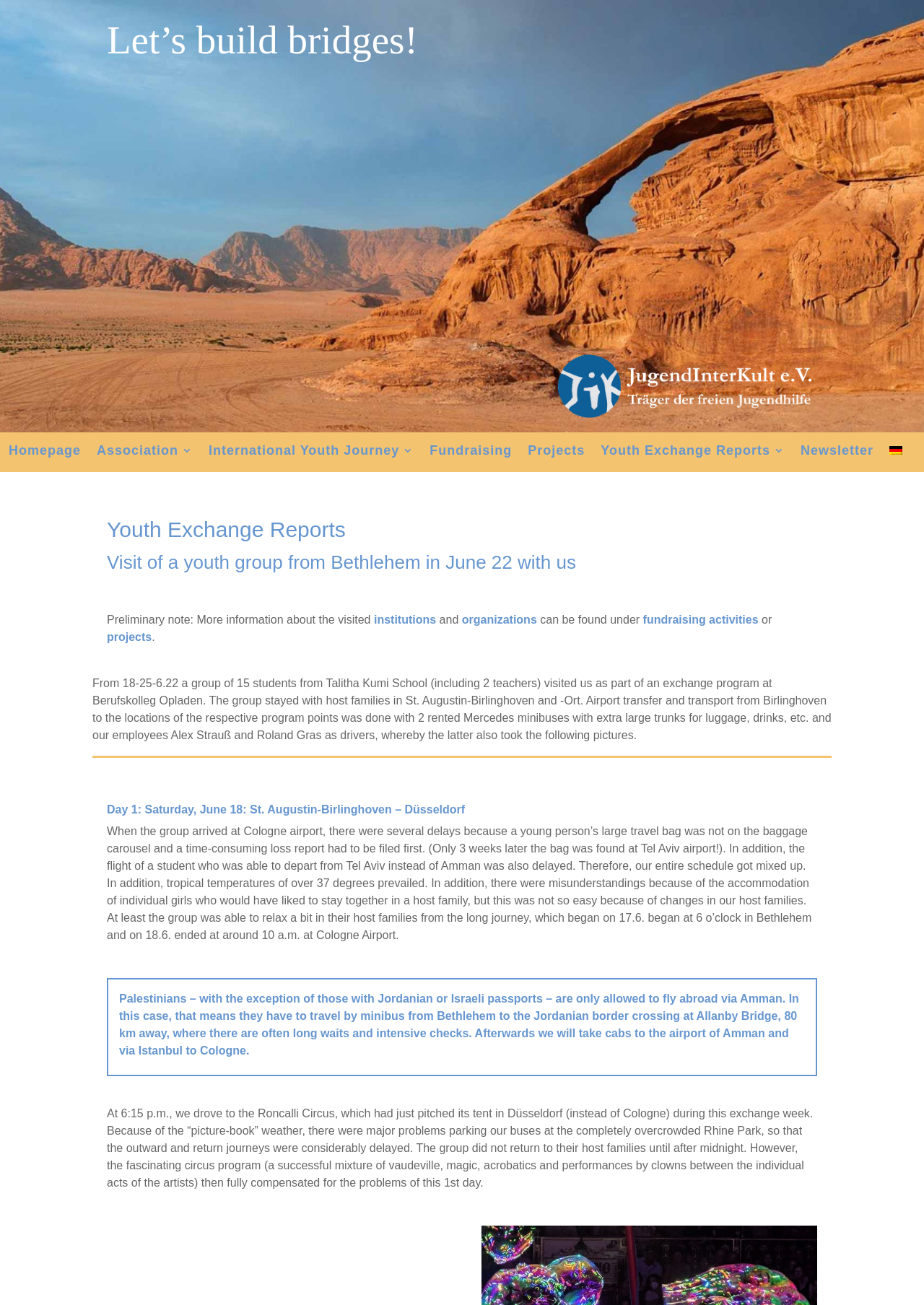Please provide a comprehensive response to the question below by analyzing the image: 
How many students were in the group from Talitha Kumi School?

I found the sentence 'From 18-25-6.22 a group of 15 students from Talitha Kumi School (including 2 teachers) visited us as part of an exchange program at Berufskolleg Opladen.' This suggests that there were 15 students in the group from Talitha Kumi School.